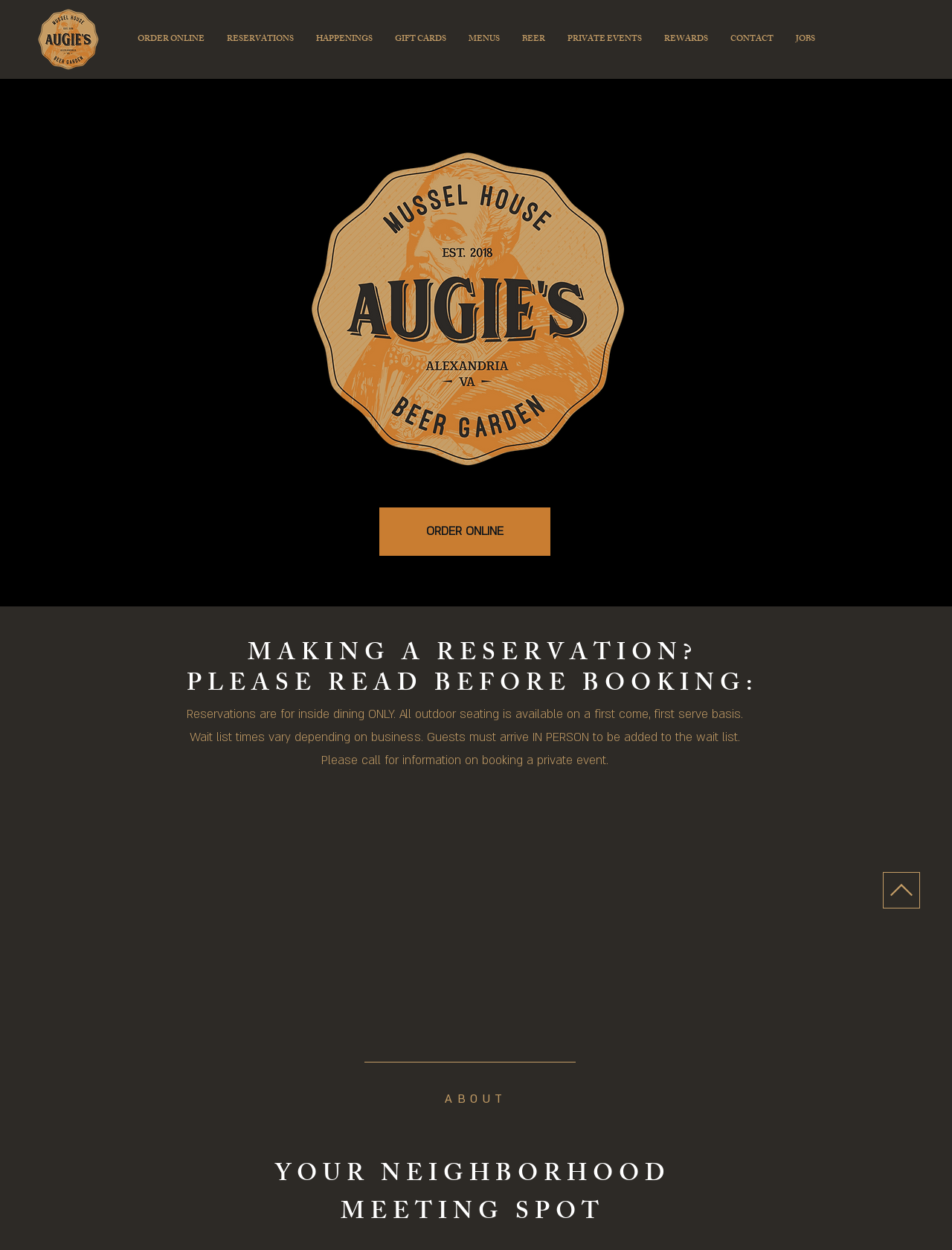What is the logo of the website?
Use the information from the screenshot to give a comprehensive response to the question.

The logo of the website is an image with the filename 'Augies_Logo-01.png', which is displayed at the top left corner of the webpage.